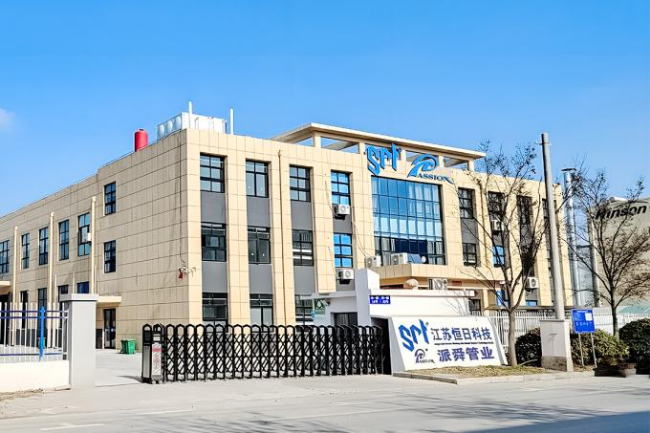With reference to the screenshot, provide a detailed response to the question below:
What is the likely product associated with the company?

The presence of a red tank on the rooftop and the company name suggest that the company is likely associated with gas management, and the caption specifically mentions LPG flexible gas hoses as the product.